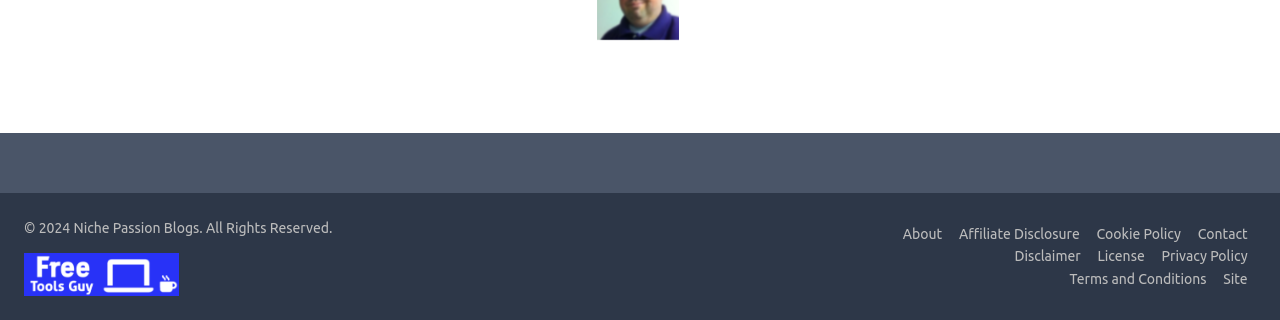Carefully examine the image and provide an in-depth answer to the question: What is the position of the 'Contact' link?

The 'Contact' link is the fourth link from the left in the footer navigation section, with a bounding box coordinate of [0.929, 0.696, 0.981, 0.766].